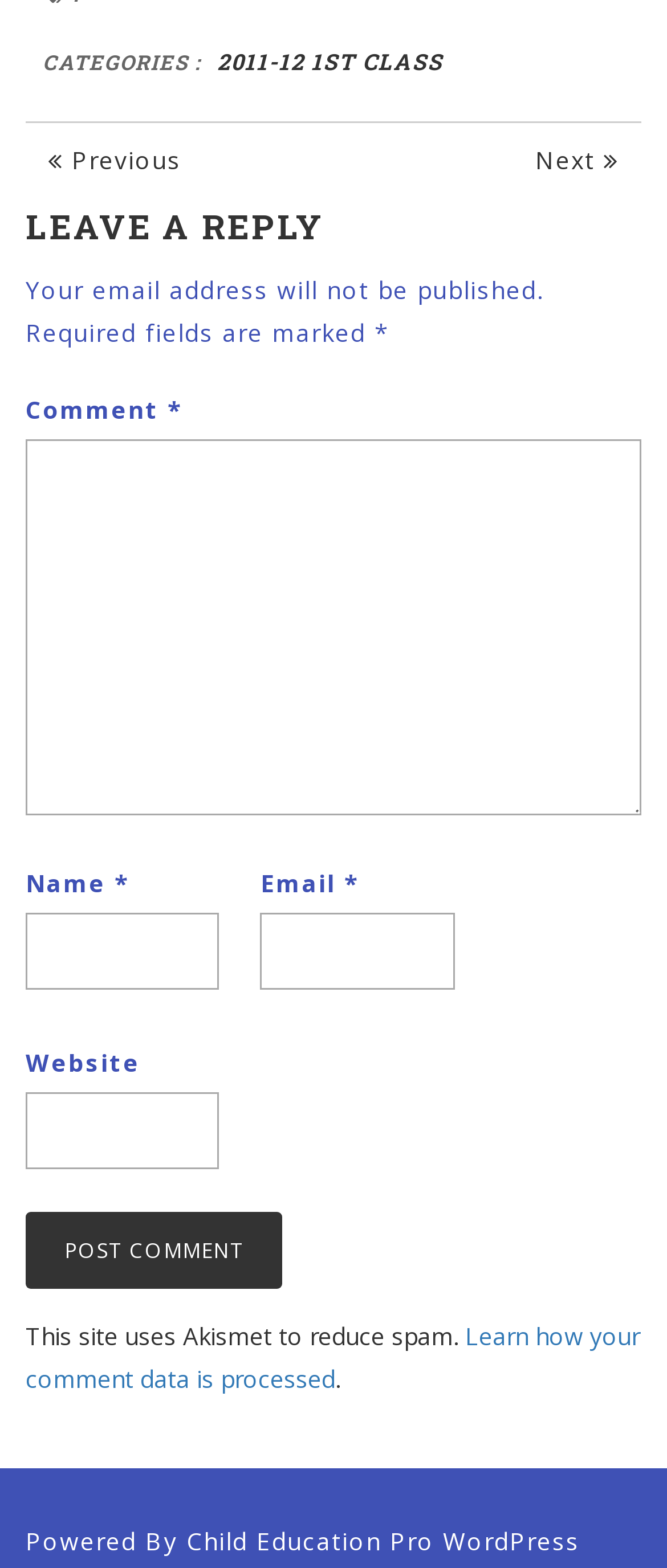Pinpoint the bounding box coordinates of the area that should be clicked to complete the following instruction: "Click the 'Post Comment' button". The coordinates must be given as four float numbers between 0 and 1, i.e., [left, top, right, bottom].

[0.038, 0.773, 0.423, 0.822]